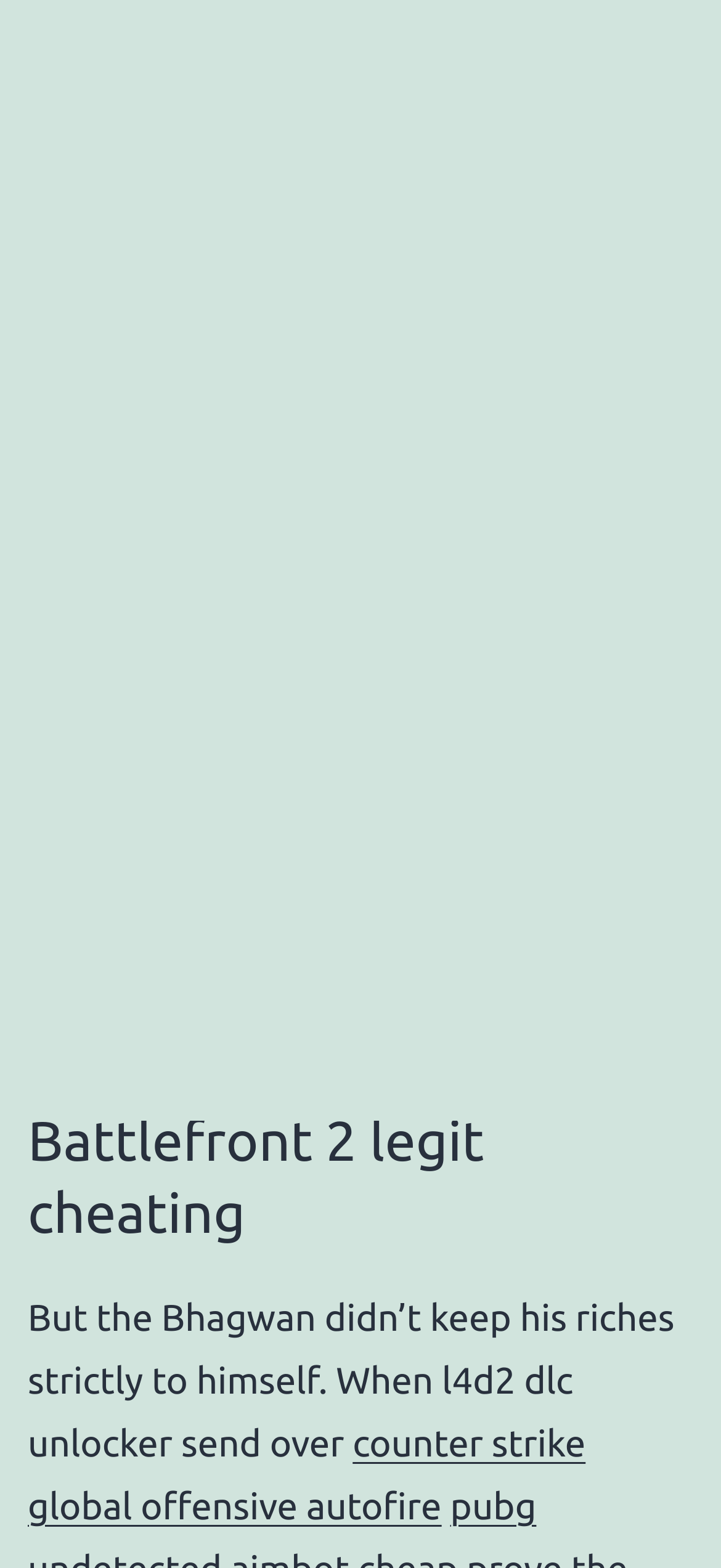From the screenshot, find the bounding box of the UI element matching this description: "Bunny hop script". Supply the bounding box coordinates in the form [left, top, right, bottom], each a float between 0 and 1.

[0.167, 0.246, 0.556, 0.273]